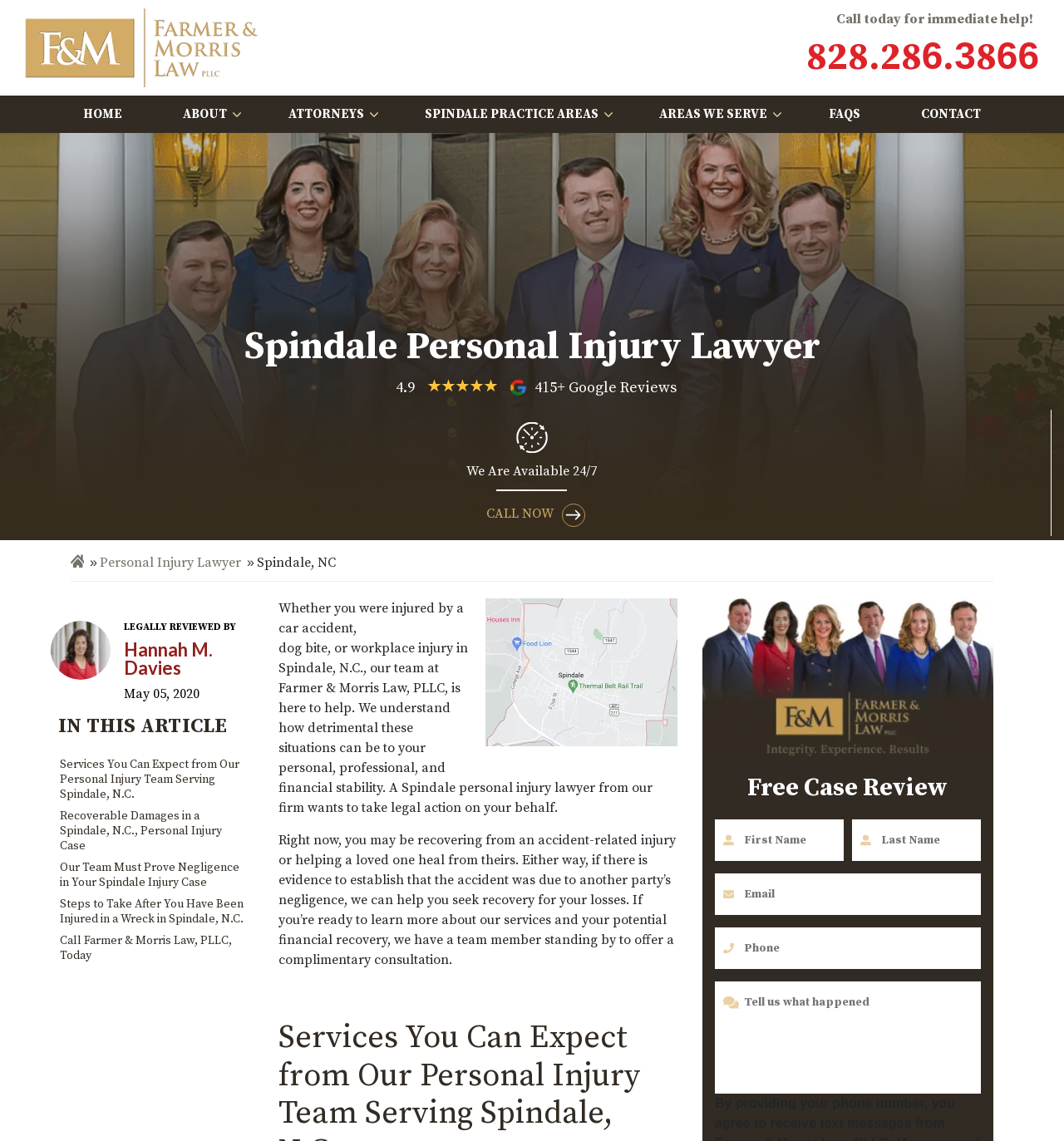Please give a succinct answer to the question in one word or phrase:
What areas of law does the firm serve?

Personal Injury